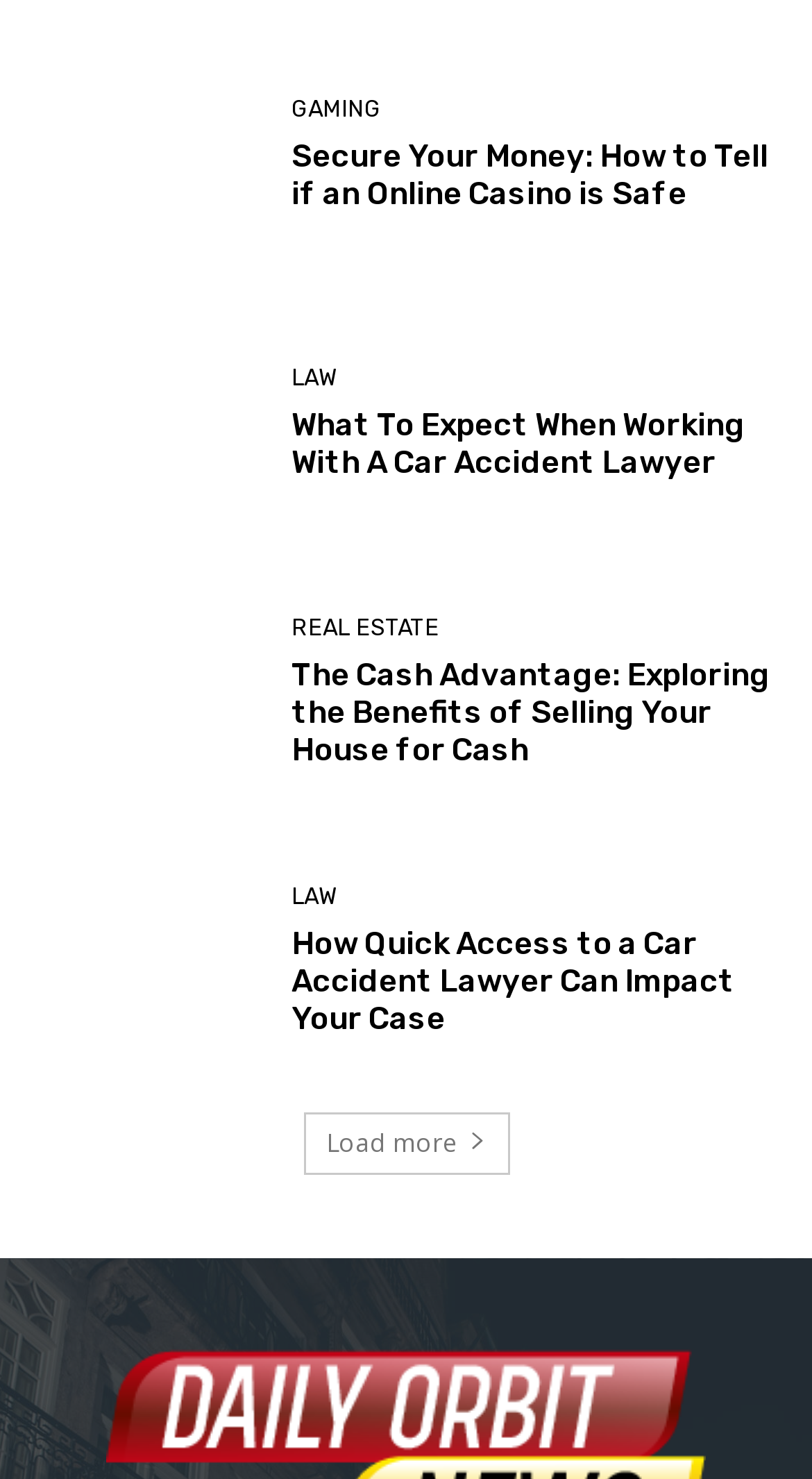Locate the bounding box coordinates of the region to be clicked to comply with the following instruction: "Learn about car accident lawyers". The coordinates must be four float numbers between 0 and 1, in the form [left, top, right, bottom].

[0.359, 0.247, 0.415, 0.263]